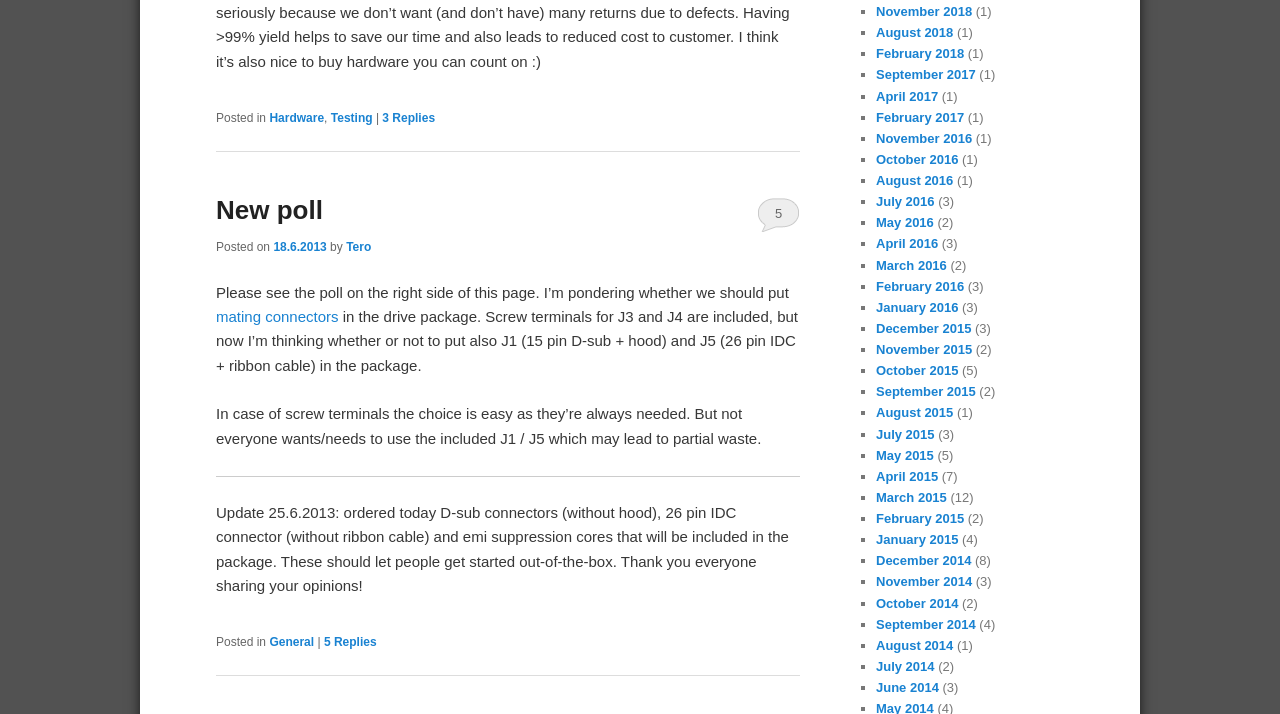Locate the bounding box coordinates of the clickable region to complete the following instruction: "Check the '5 Replies' link."

[0.591, 0.274, 0.625, 0.325]